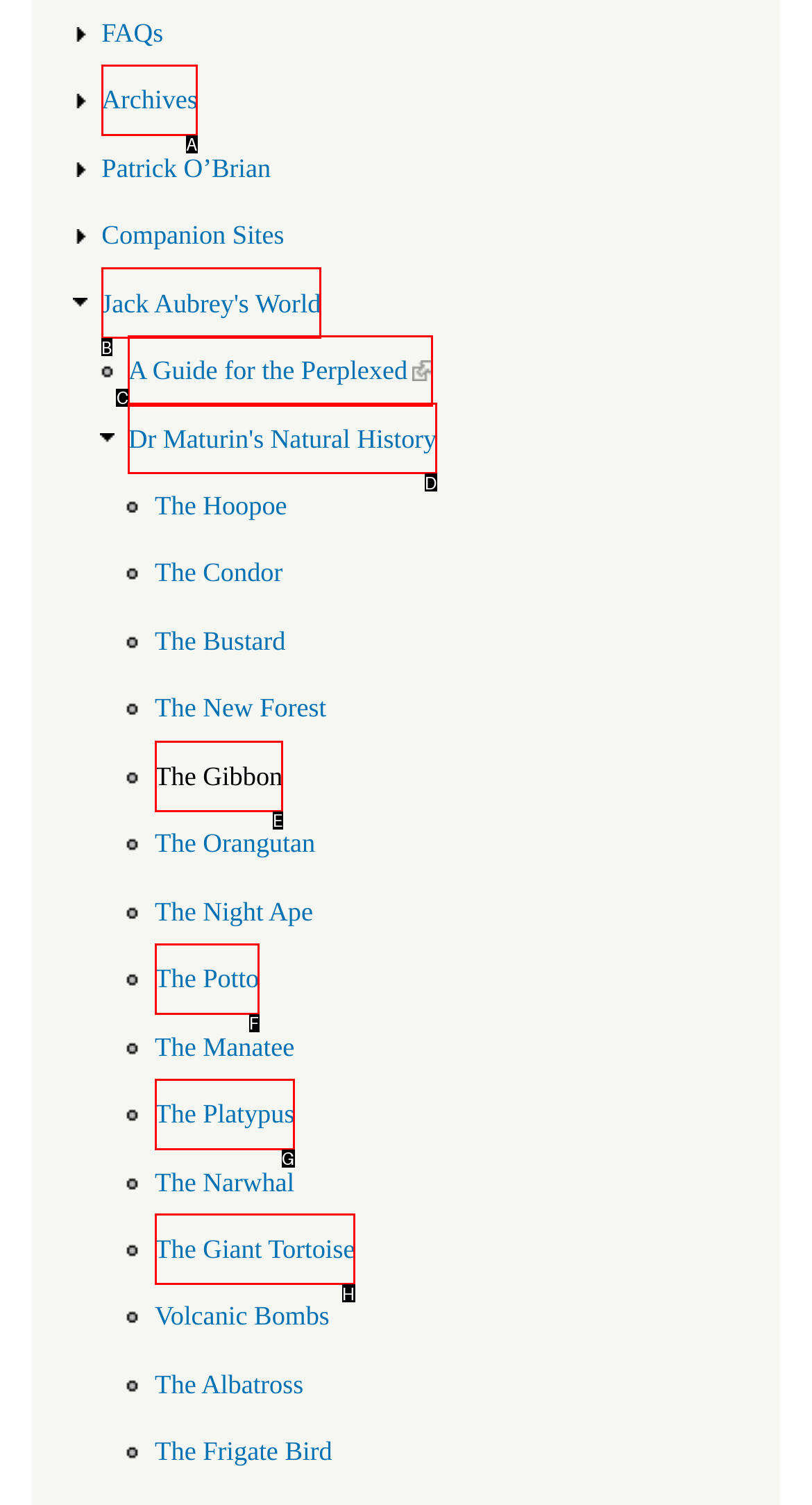Choose the HTML element you need to click to achieve the following task: Click on Archives
Respond with the letter of the selected option from the given choices directly.

A